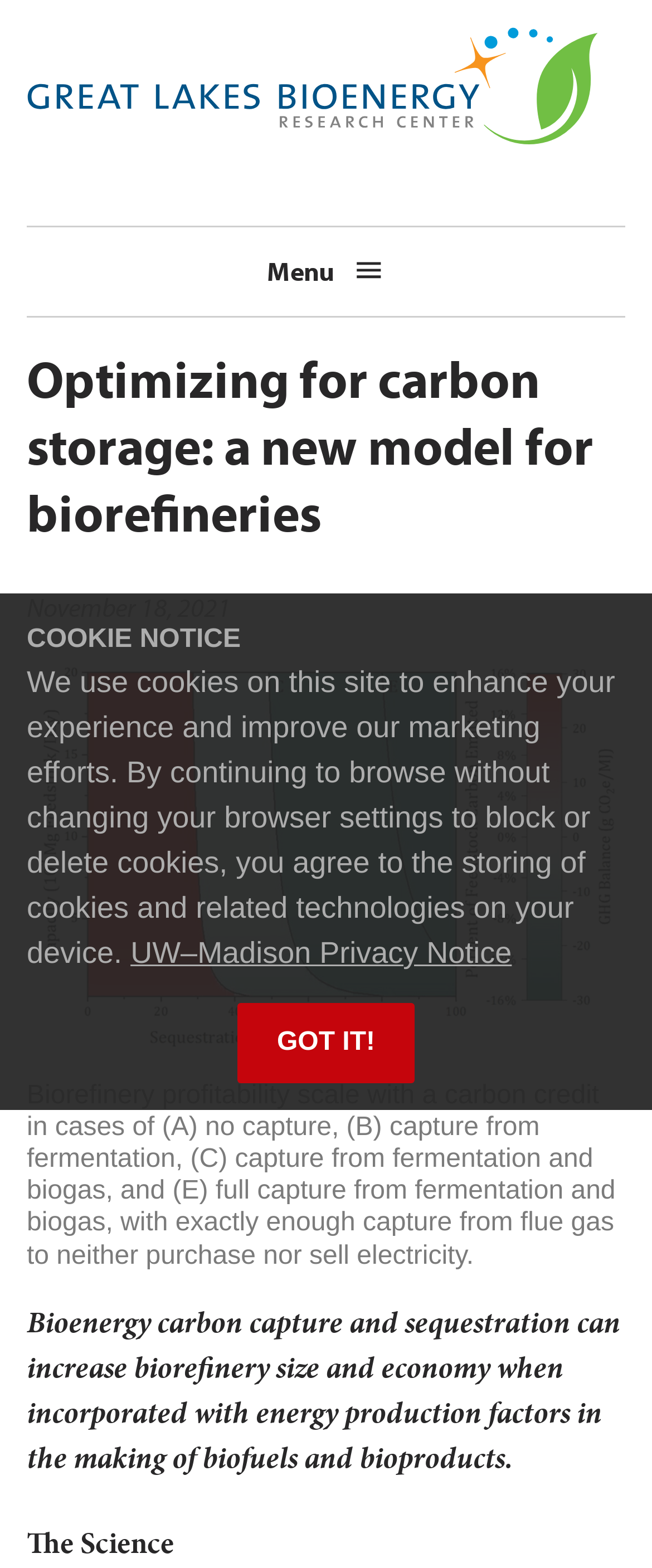Refer to the image and provide an in-depth answer to the question: 
What is the topic of the article?

I inferred the topic of the article by reading the static text 'Bioenergy carbon capture and sequestration can increase biorefinery size and economy when incorporated with energy production factors in the making of biofuels and bioproducts.' which seems to be a summary of the article.